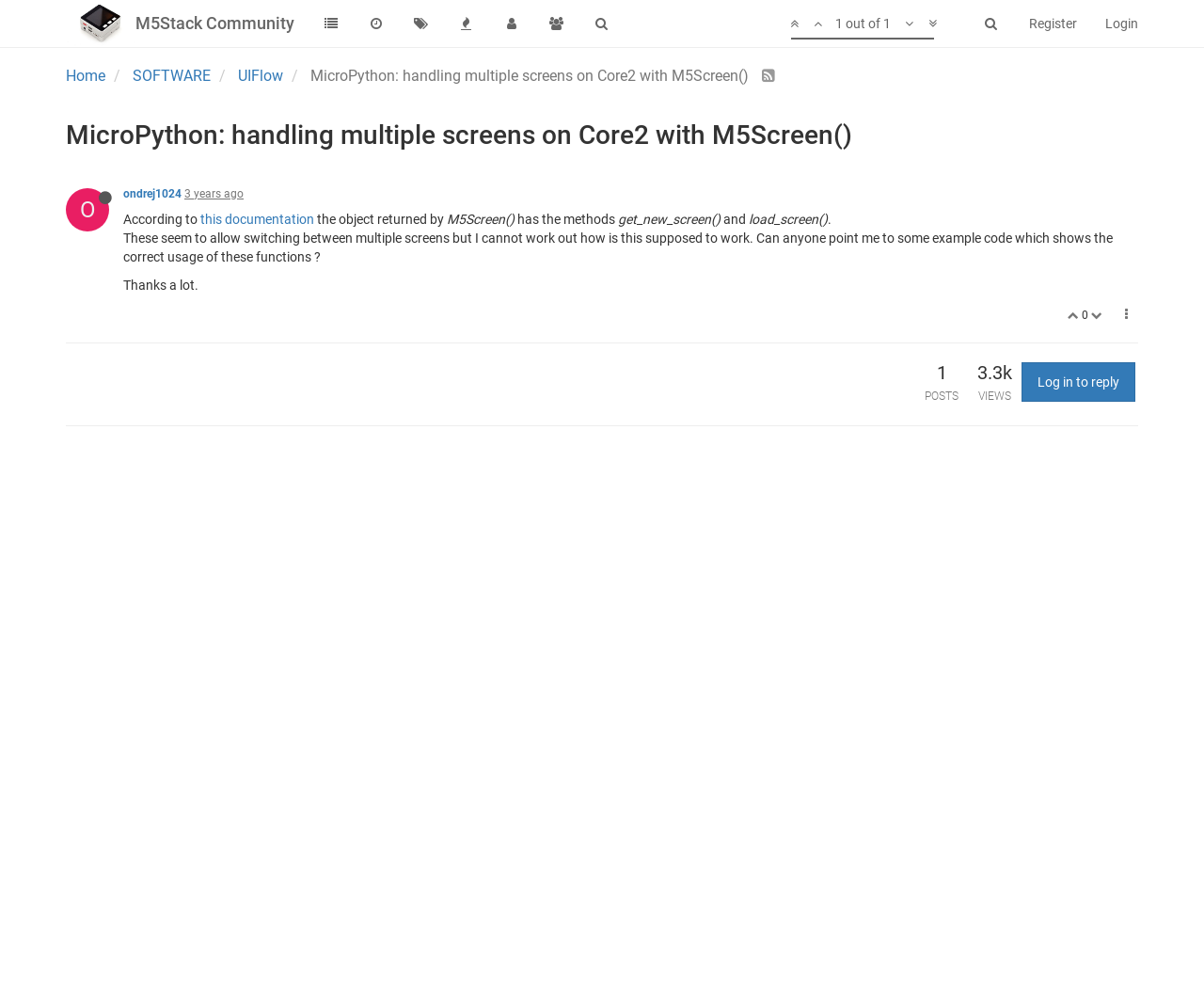Determine the bounding box of the UI component based on this description: "1 out of 1". The bounding box coordinates should be four float values between 0 and 1, i.e., [left, top, right, bottom].

[0.69, 0.014, 0.744, 0.033]